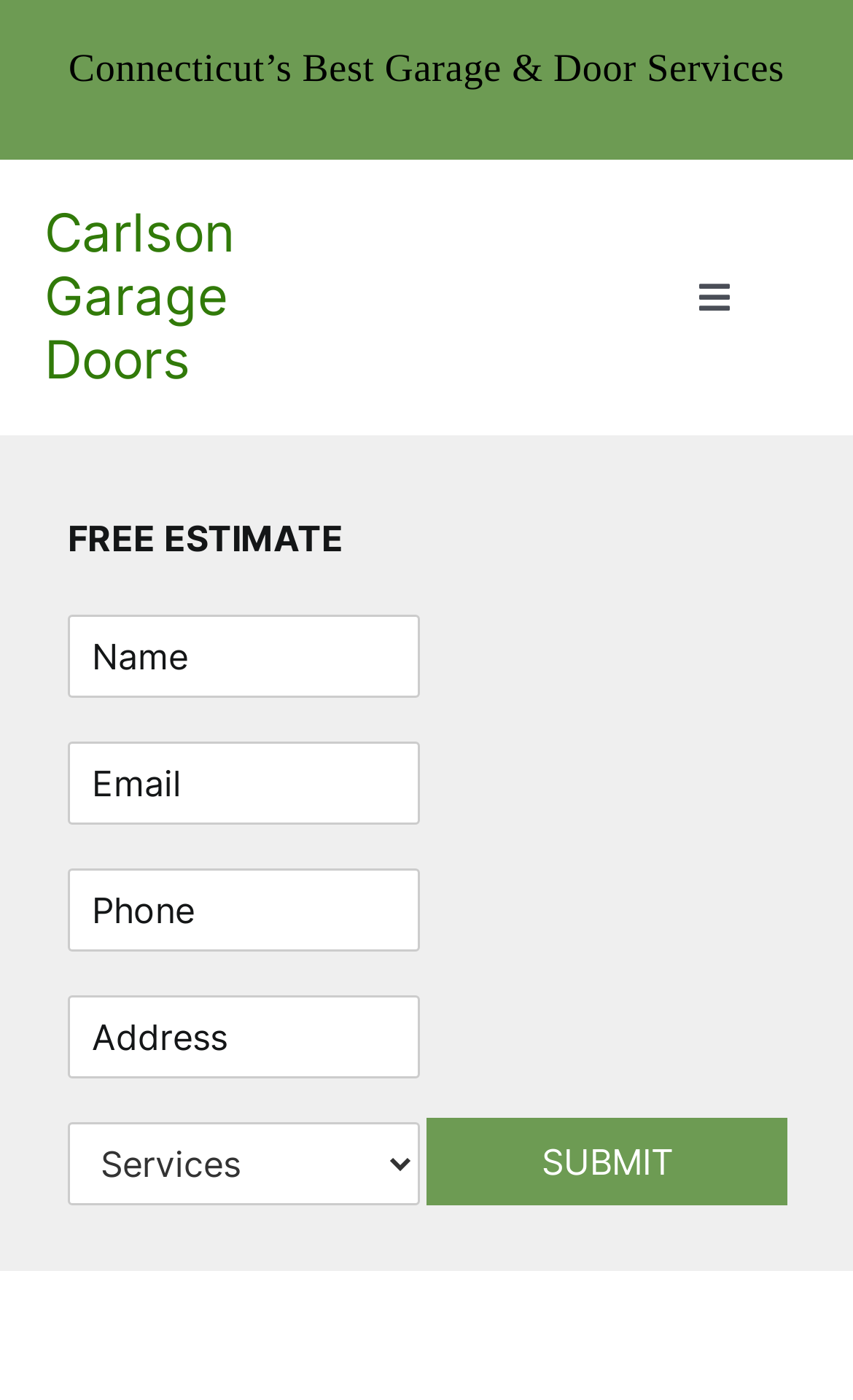Write a detailed summary of the webpage, including text, images, and layout.

The webpage is about garage door windows, specifically highlighting the benefits of adding natural light to a garage. At the top, there is a heading "Carlson Garage Doors" followed by a navigation menu on the right side, which can be toggled open or closed. Below the heading, there is a phone number link to call for inquiries.

On the left side of the page, there is a section with a prominent "FREE ESTIMATE" text, accompanied by a form with five input fields: Name, Email, Phone, Address, and a dropdown menu to select services. The form fields are required except for the Phone field. Below the form, there is a "SUBMIT" button.

At the very top of the page, there is a smaller text "Connecticut’s Best Garage & Door Services", which appears to be a subtitle or a tagline. The overall layout of the page is organized, with clear headings and concise text, making it easy to navigate and understand.